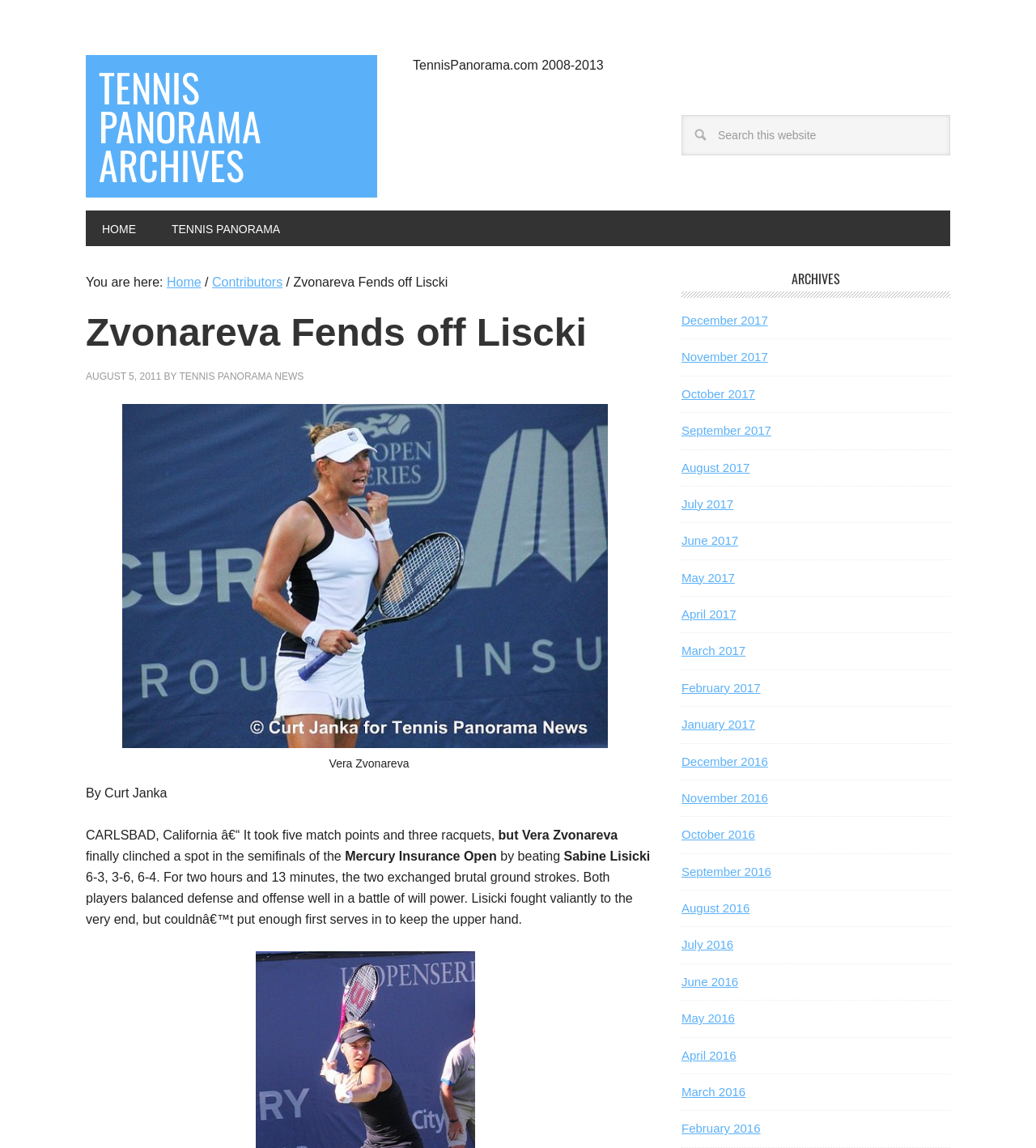Utilize the details in the image to thoroughly answer the following question: Where did the tennis match take place?

I found the answer by looking at the location mentioned in the article, which is 'CARLSBAD, California â€“ It took five match points and three racquets, but Vera Zvonareva finally clinched a spot in the semifinals of the Mercury Insurance Open by beating Sabine Lisicki 6-3, 3-6, 6-4.'